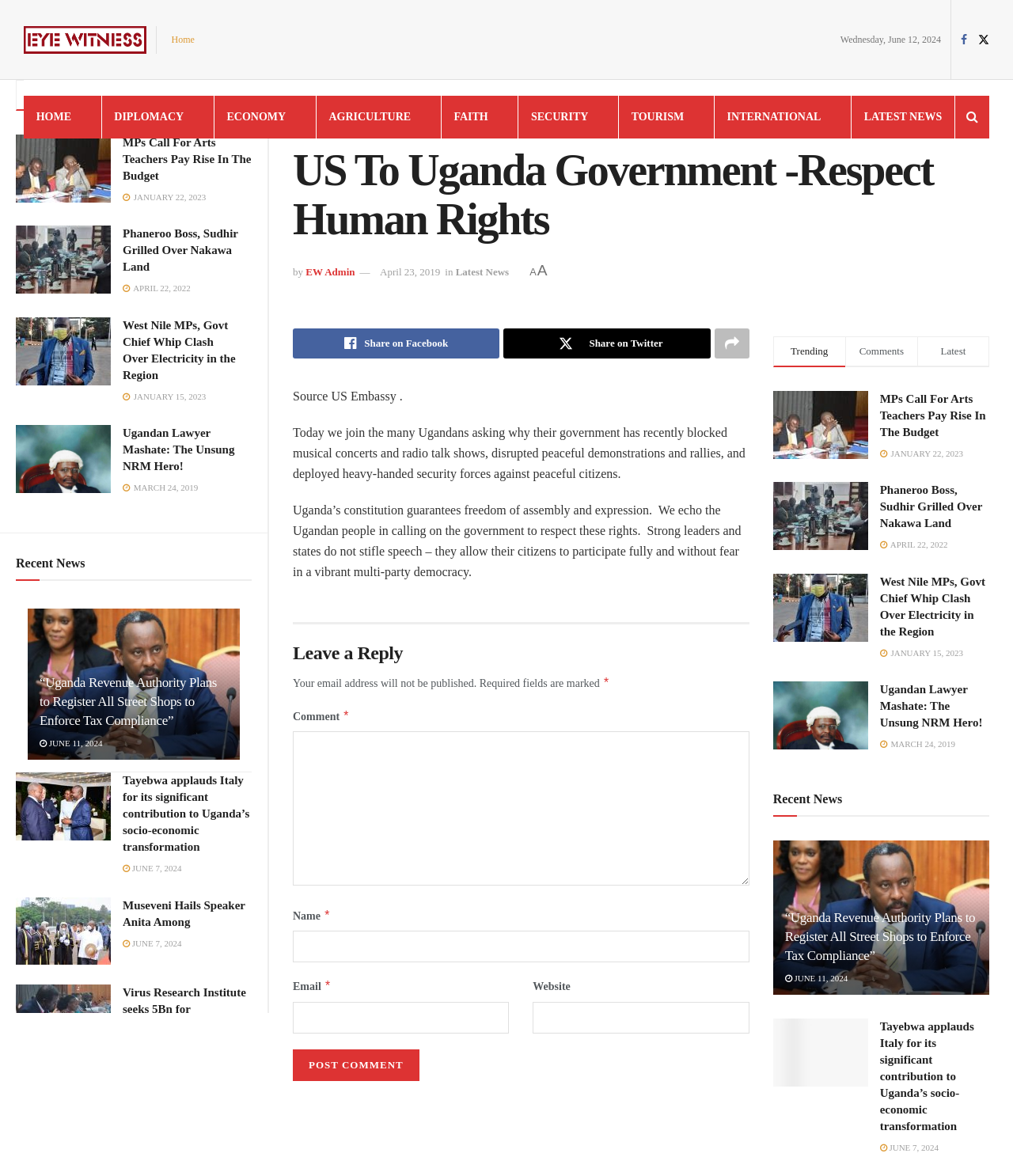Provide a one-word or short-phrase response to the question:
What is the category of the news article 'MPs Call For Arts Teachers Pay Rise In The Budget'?

Latest News